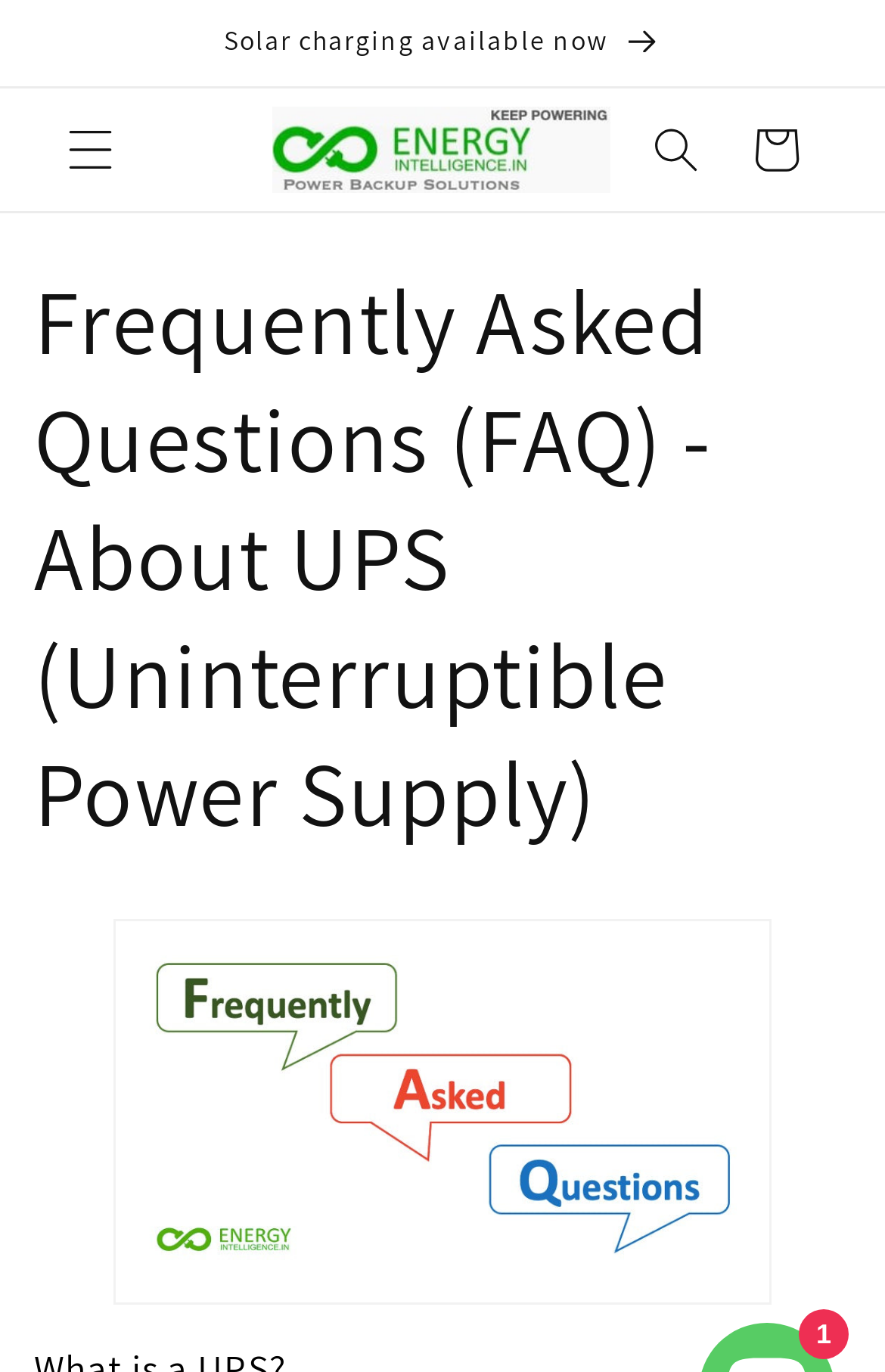Give a one-word or one-phrase response to the question: 
What is the announcement on the webpage about?

Solar charging available now